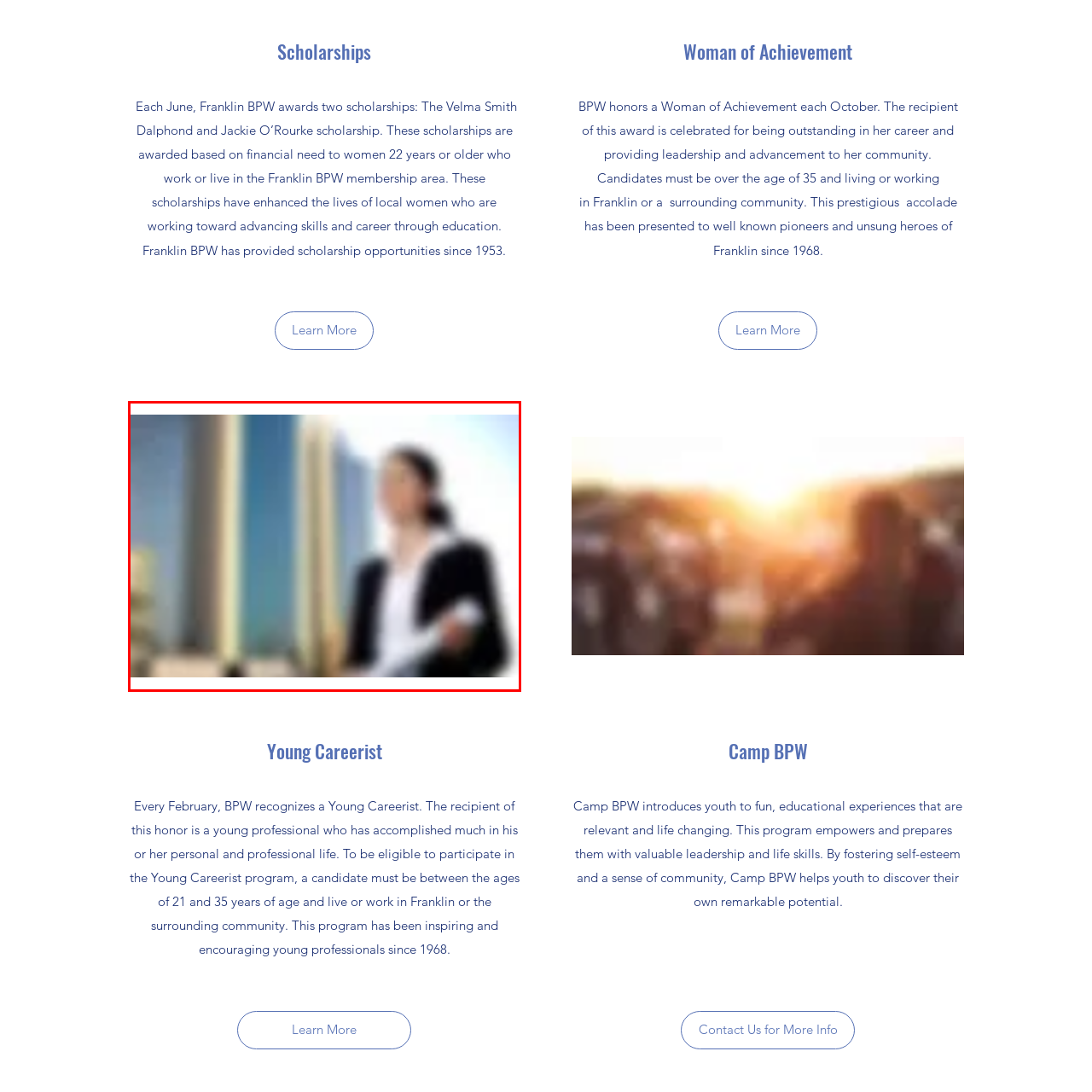Detail the scene within the red-bordered box in the image, including all relevant features and actions.

The image depicts an ambitious businesswoman standing confidently in front of a modern skyline, showcasing her professional presence. She is dressed in a black blazer, indicative of her formal role in the corporate world. In her hands, she holds documents, symbolizing her dedication to her career and the drive for success. The backdrop of towering buildings reflects the high-stakes environment in which she operates, suggesting a connection to themes of leadership and ambition.

This visual complements the ideas presented under the "Scholarships" section of the Franklin BPW website, which emphasizes their mission to empower women through educational opportunities. The organization awards scholarships aimed at enhancing the lives of women over 22, fostering career advancement and skill development since 1953. The image resonates with the spirit of support for women's achievements in the workplace, aligning with the values of leadership and empowerment celebrated by Franklin BPW.